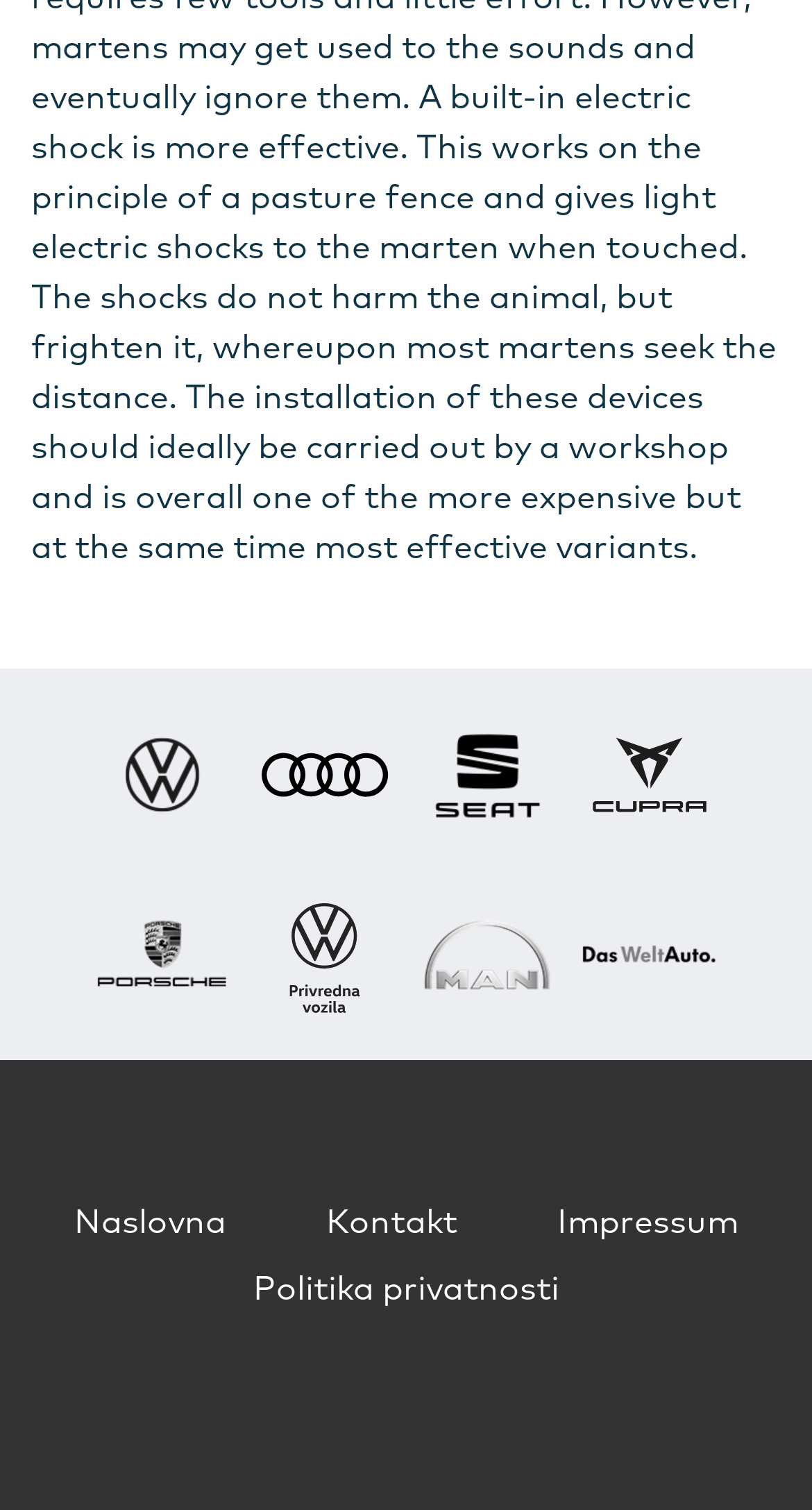Could you highlight the region that needs to be clicked to execute the instruction: "Visit Audi website"?

[0.31, 0.493, 0.49, 0.524]